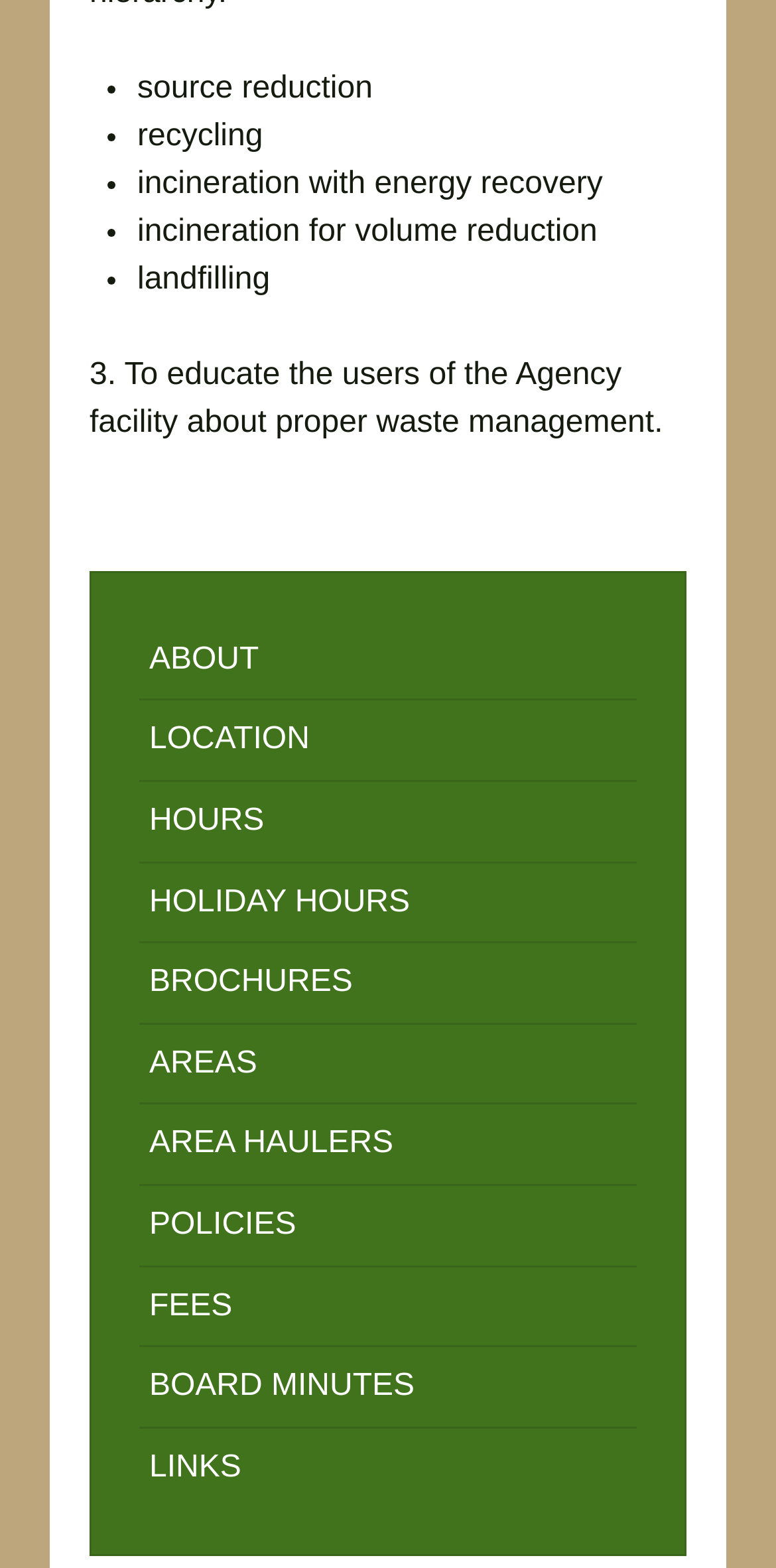Indicate the bounding box coordinates of the element that needs to be clicked to satisfy the following instruction: "Read the Steps to use guide". The coordinates should be four float numbers between 0 and 1, i.e., [left, top, right, bottom].

None